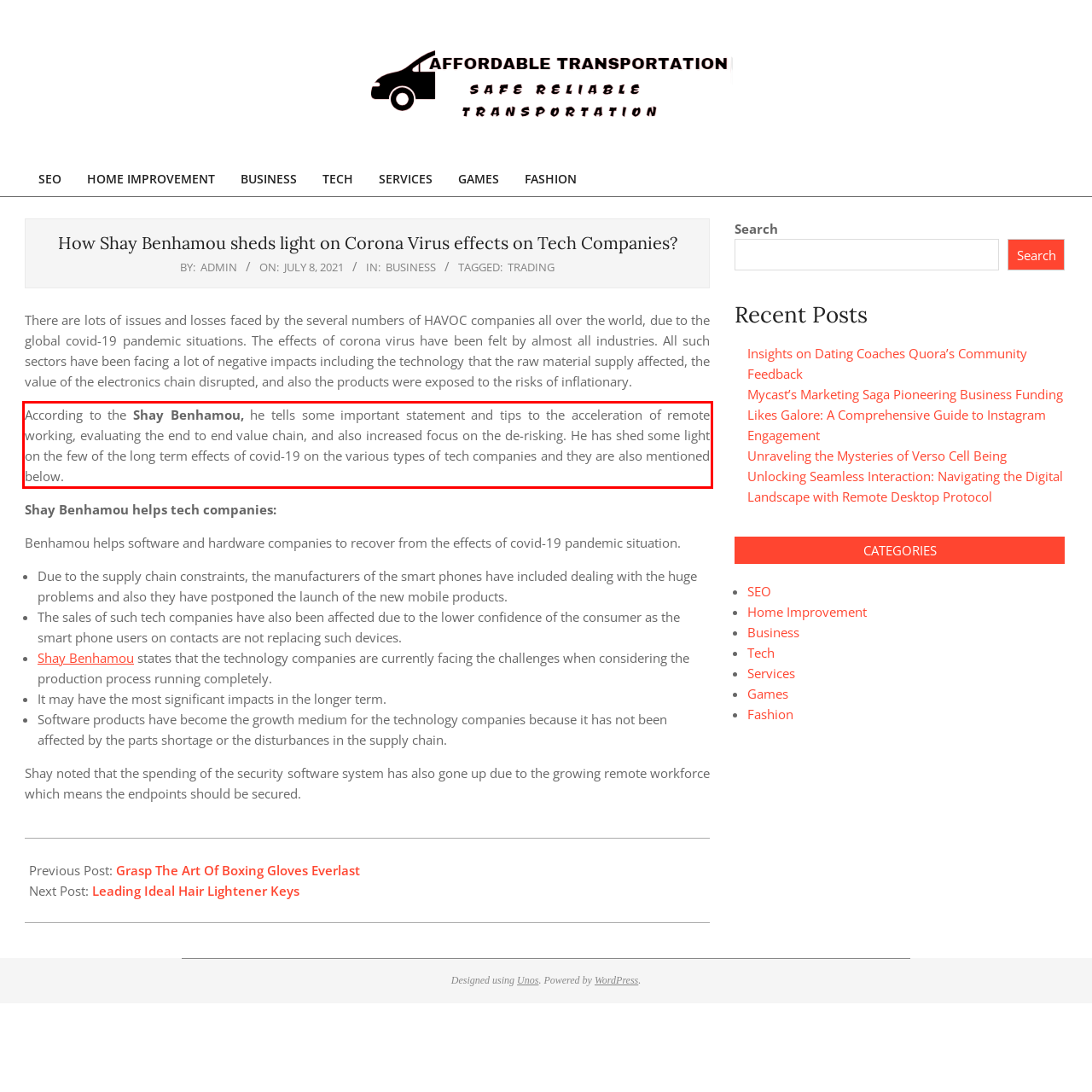Please look at the webpage screenshot and extract the text enclosed by the red bounding box.

According to the Shay Benhamou, he tells some important statement and tips to the acceleration of remote working, evaluating the end to end value chain, and also increased focus on the de-risking. He has shed some light on the few of the long term effects of covid-19 on the various types of tech companies and they are also mentioned below.